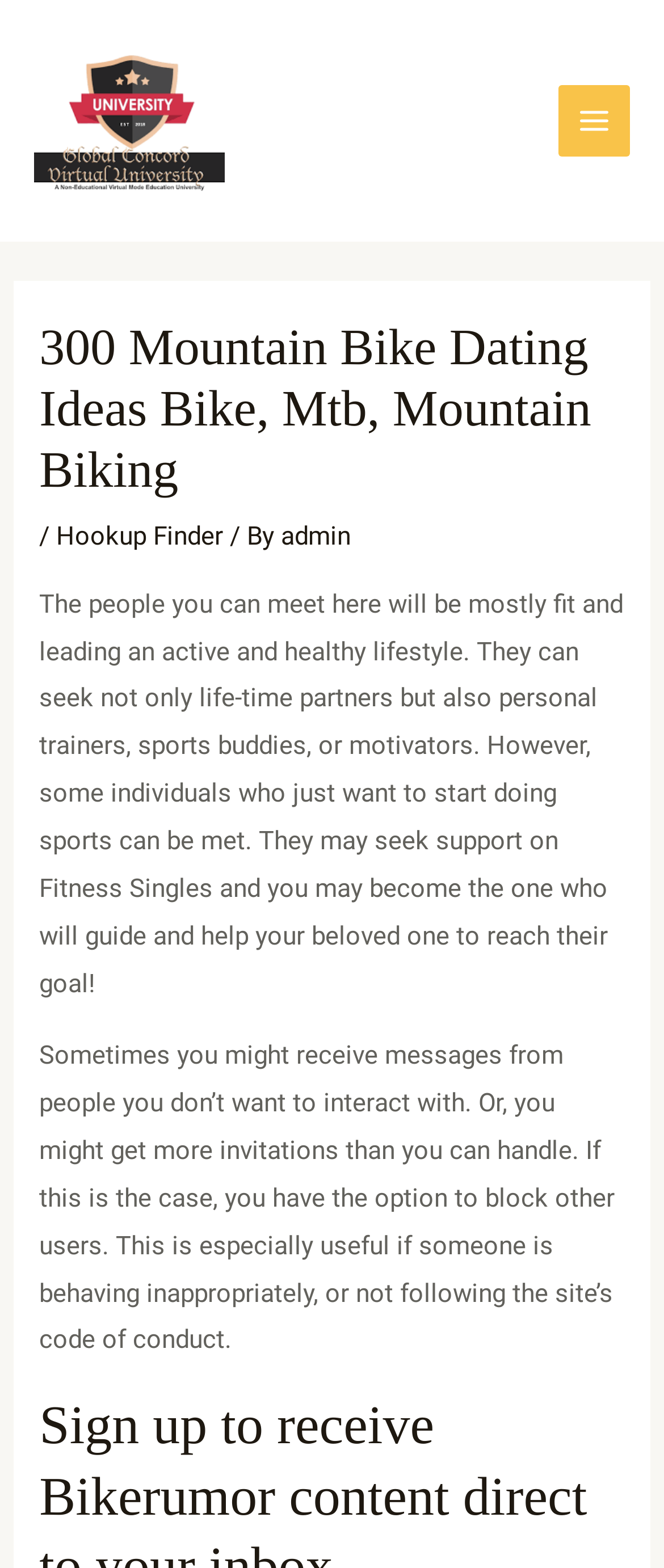What is the purpose of the block feature?
Answer the question with as much detail as you can, using the image as a reference.

The text explains that the block feature is useful if someone is behaving inappropriately or not following the site's code of conduct, which implies that the purpose of the block feature is to block unwanted users.